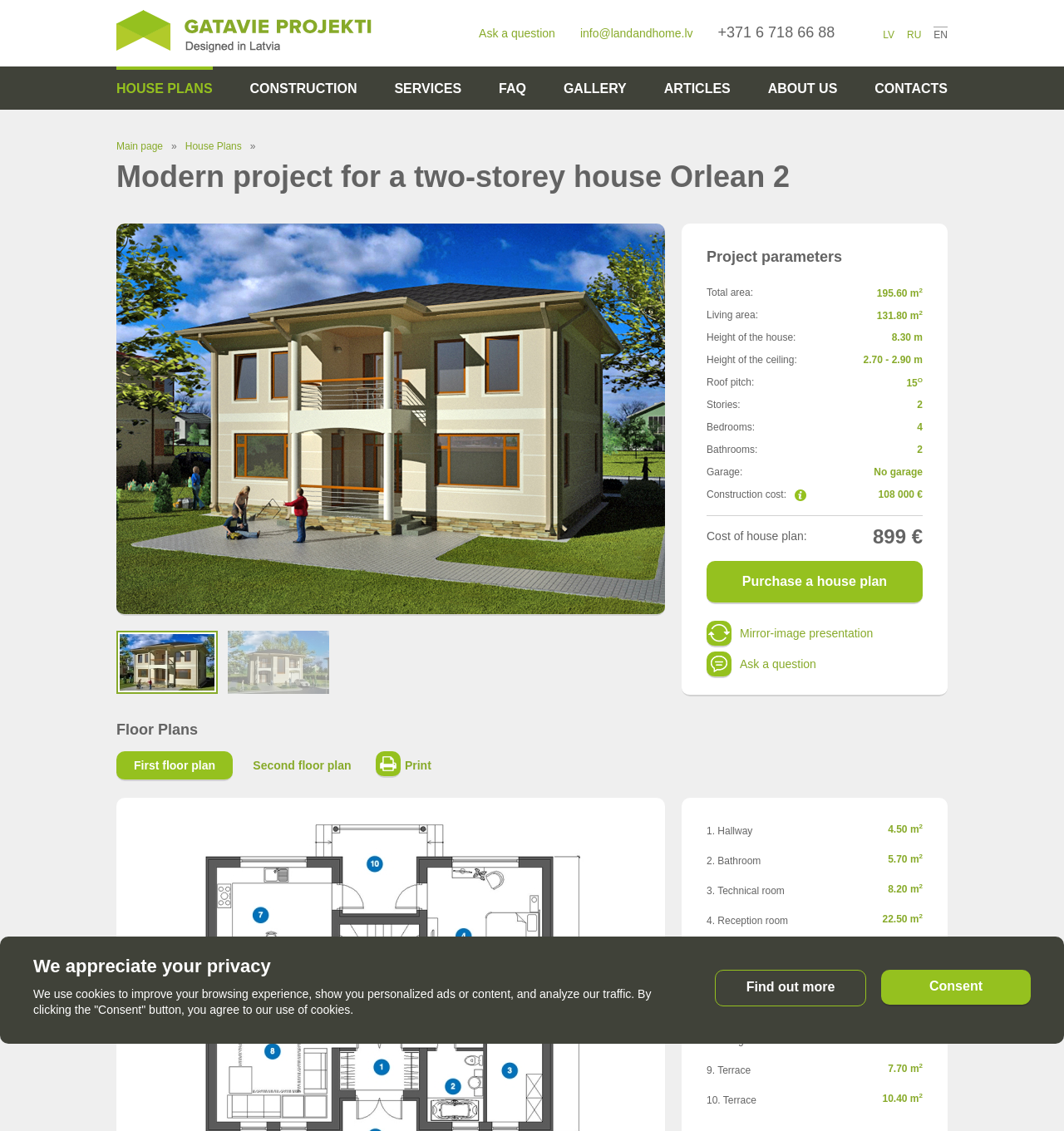Determine the bounding box coordinates of the clickable element to achieve the following action: 'Purchase a house plan'. Provide the coordinates as four float values between 0 and 1, formatted as [left, top, right, bottom].

[0.664, 0.496, 0.867, 0.534]